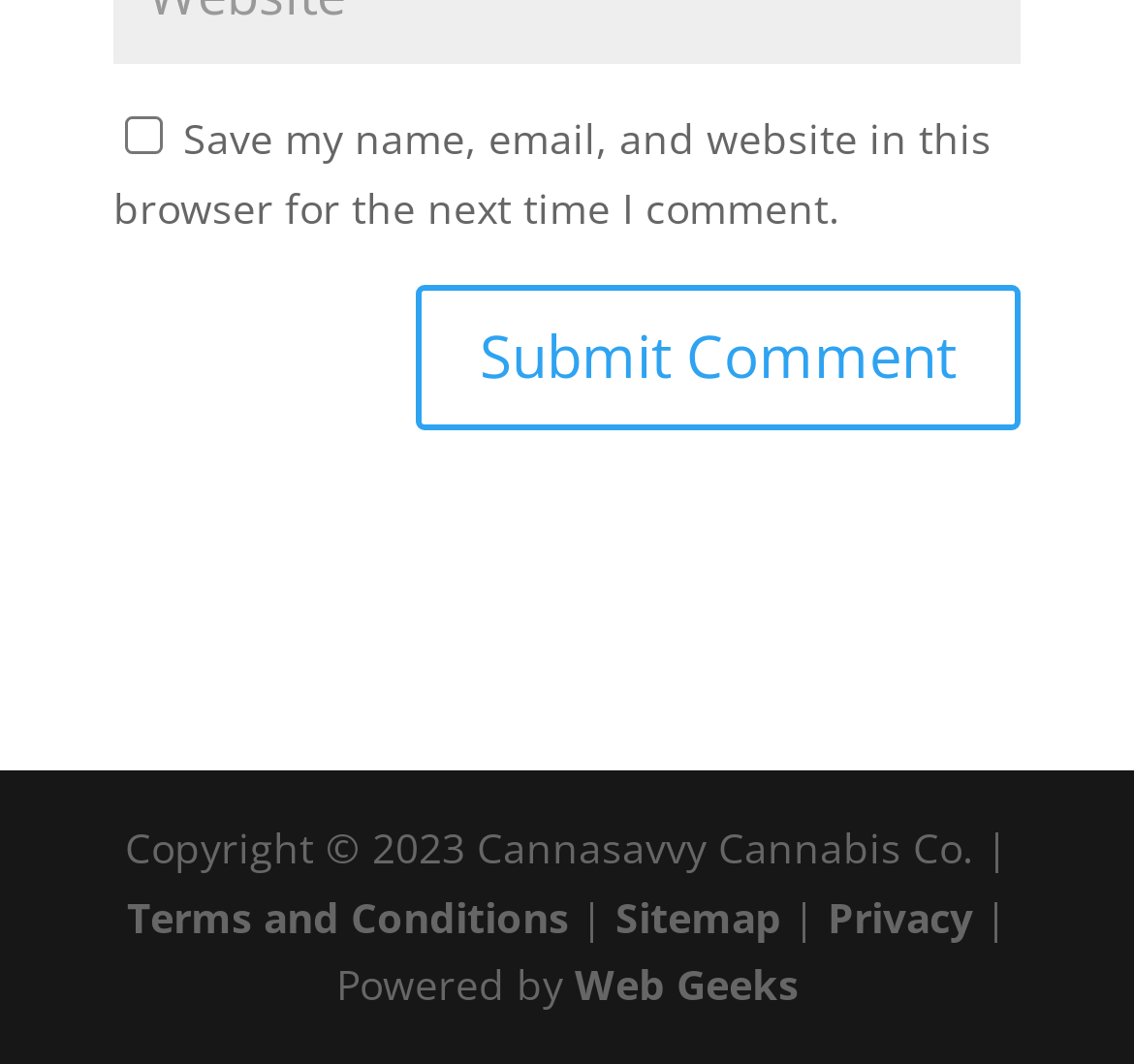Using the description: "Terms and Conditions", identify the bounding box of the corresponding UI element in the screenshot.

[0.112, 0.835, 0.501, 0.887]